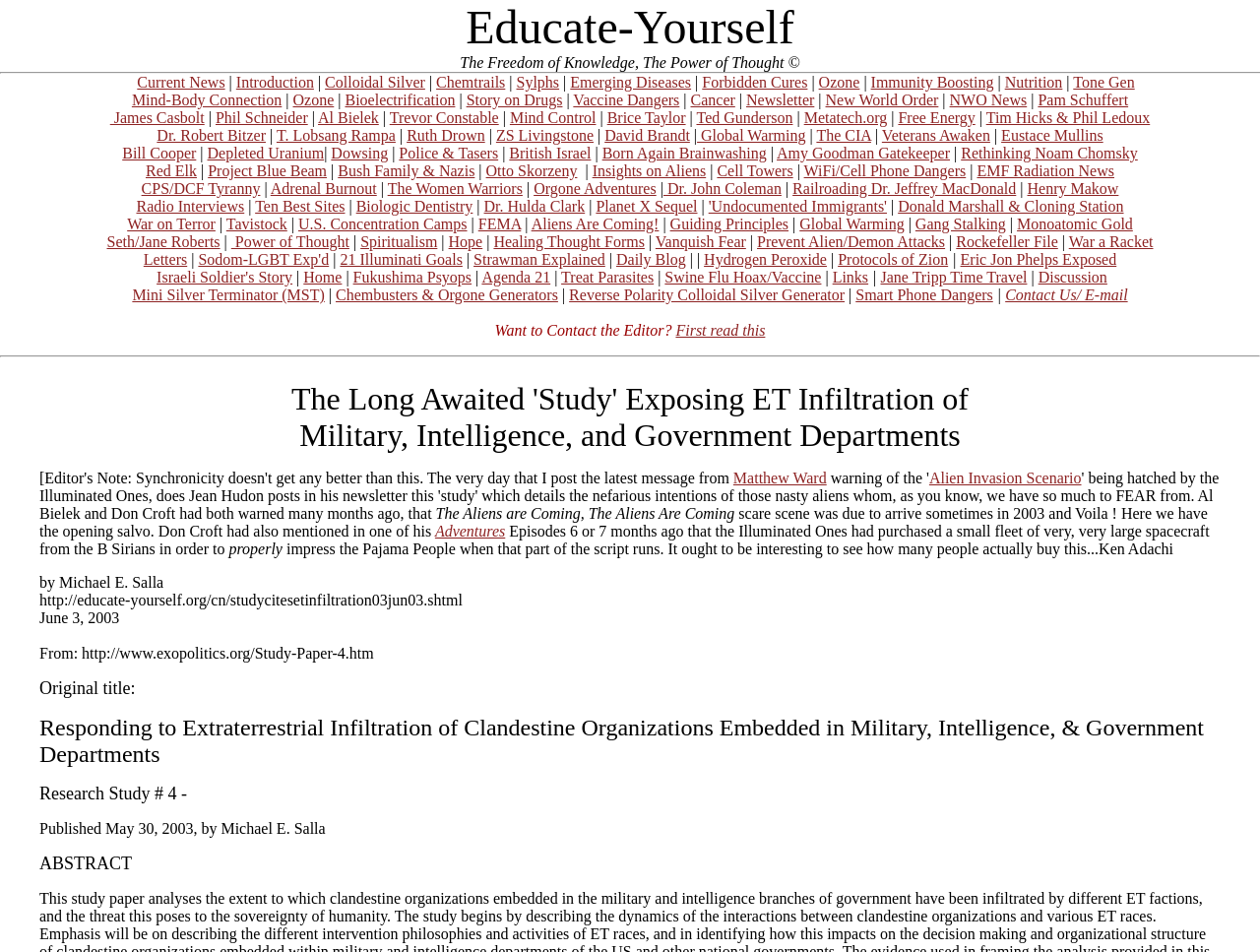For the given element description Donald Marshall & Cloning Station, determine the bounding box coordinates of the UI element. The coordinates should follow the format (top-left x, top-left y, bottom-right x, bottom-right y) and be within the range of 0 to 1.

[0.713, 0.208, 0.892, 0.225]